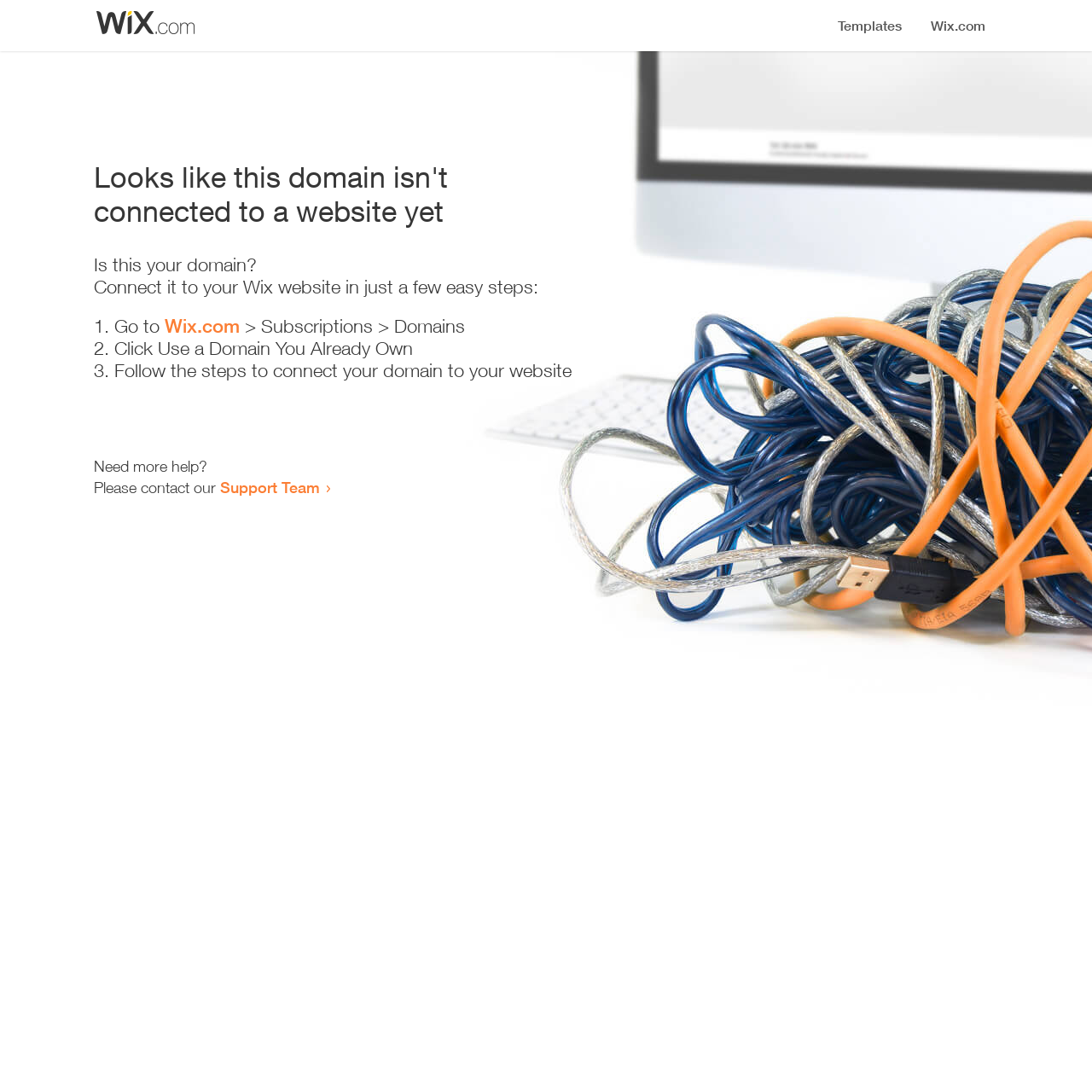Please provide the main heading of the webpage content.

Looks like this domain isn't
connected to a website yet